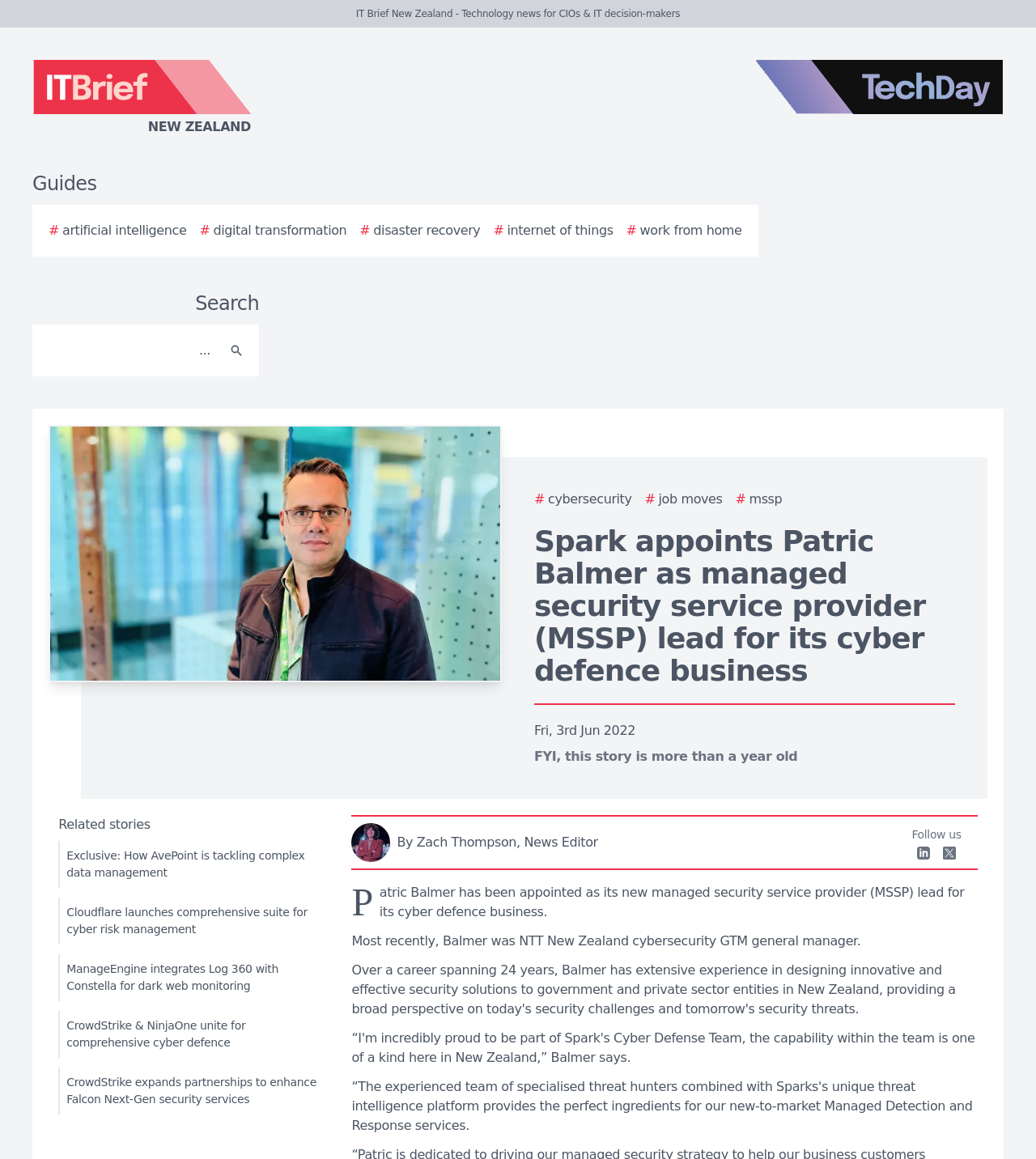Please locate the bounding box coordinates of the element that needs to be clicked to achieve the following instruction: "Search for something". The coordinates should be four float numbers between 0 and 1, i.e., [left, top, right, bottom].

[0.038, 0.286, 0.212, 0.319]